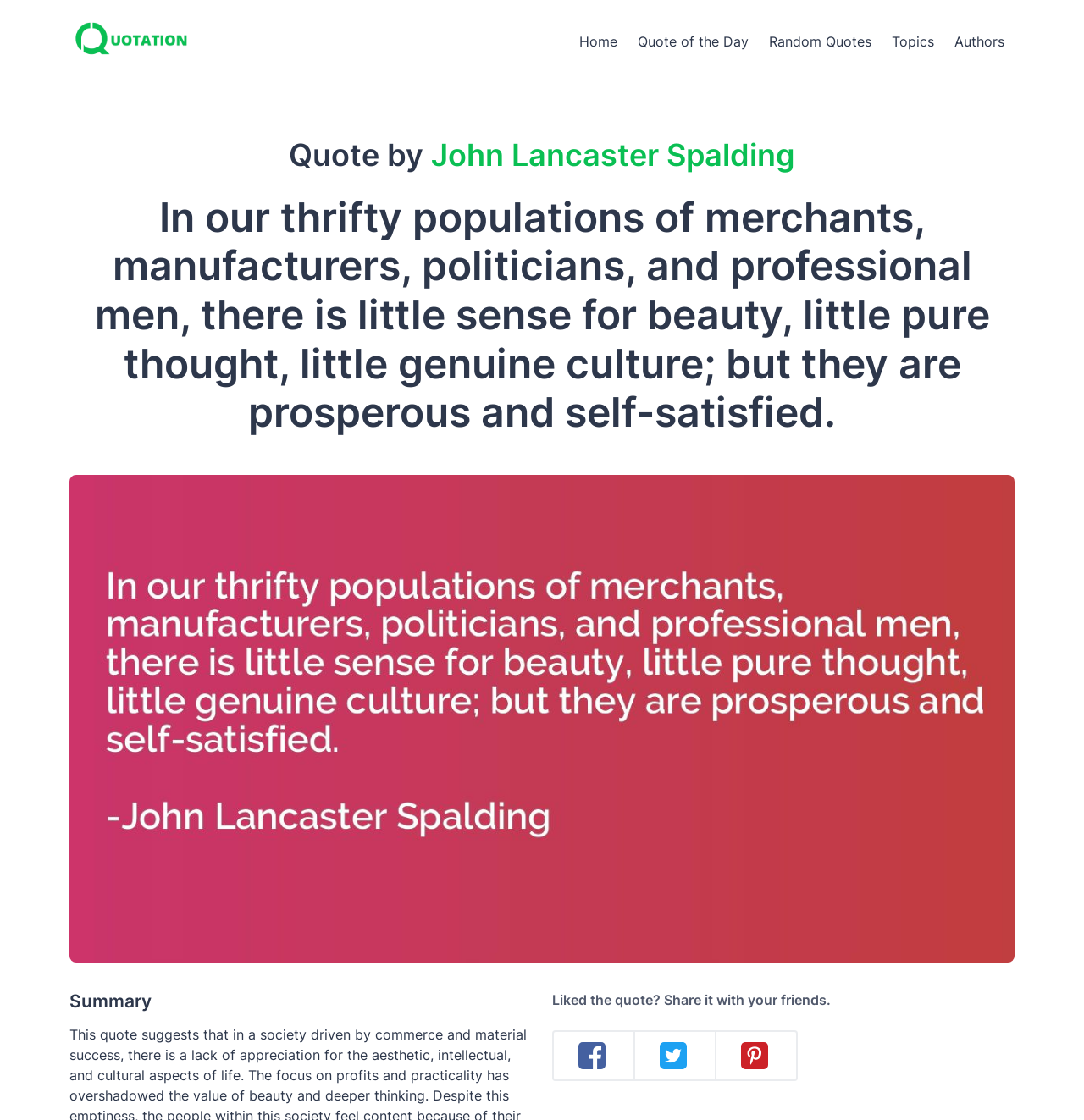Using the format (top-left x, top-left y, bottom-right x, bottom-right y), and given the element description, identify the bounding box coordinates within the screenshot: parent_node: Home

[0.064, 0.009, 0.18, 0.065]